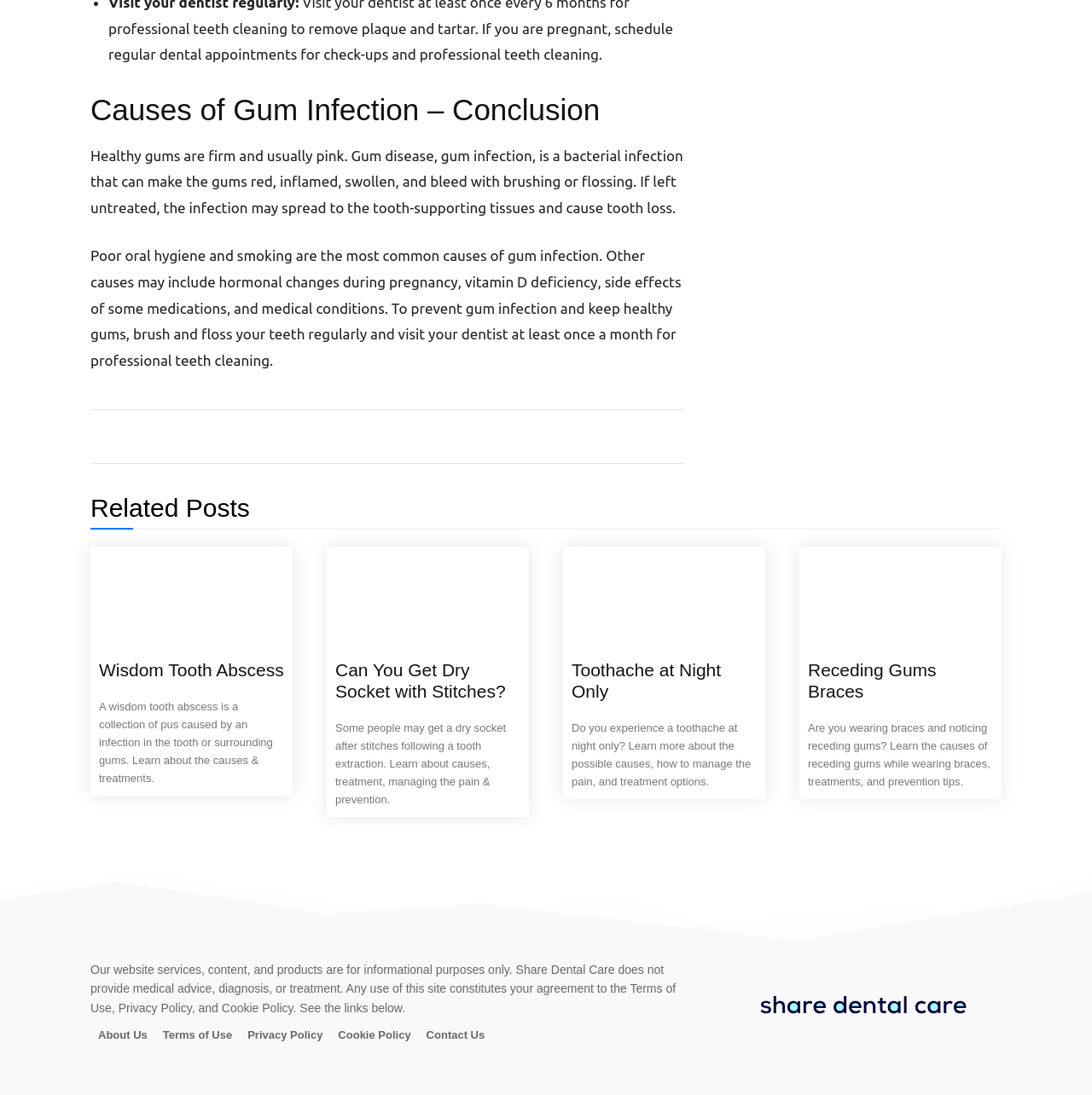Observe the image and answer the following question in detail: What is the topic of the webpage?

The webpage is about gum infection, as indicated by the heading 'Causes of Gum Infection – Conclusion' and the text 'Gum disease, gum infection, is a bacterial infection that can make the gums red, inflamed, swollen, and bleed with brushing or flossing.'